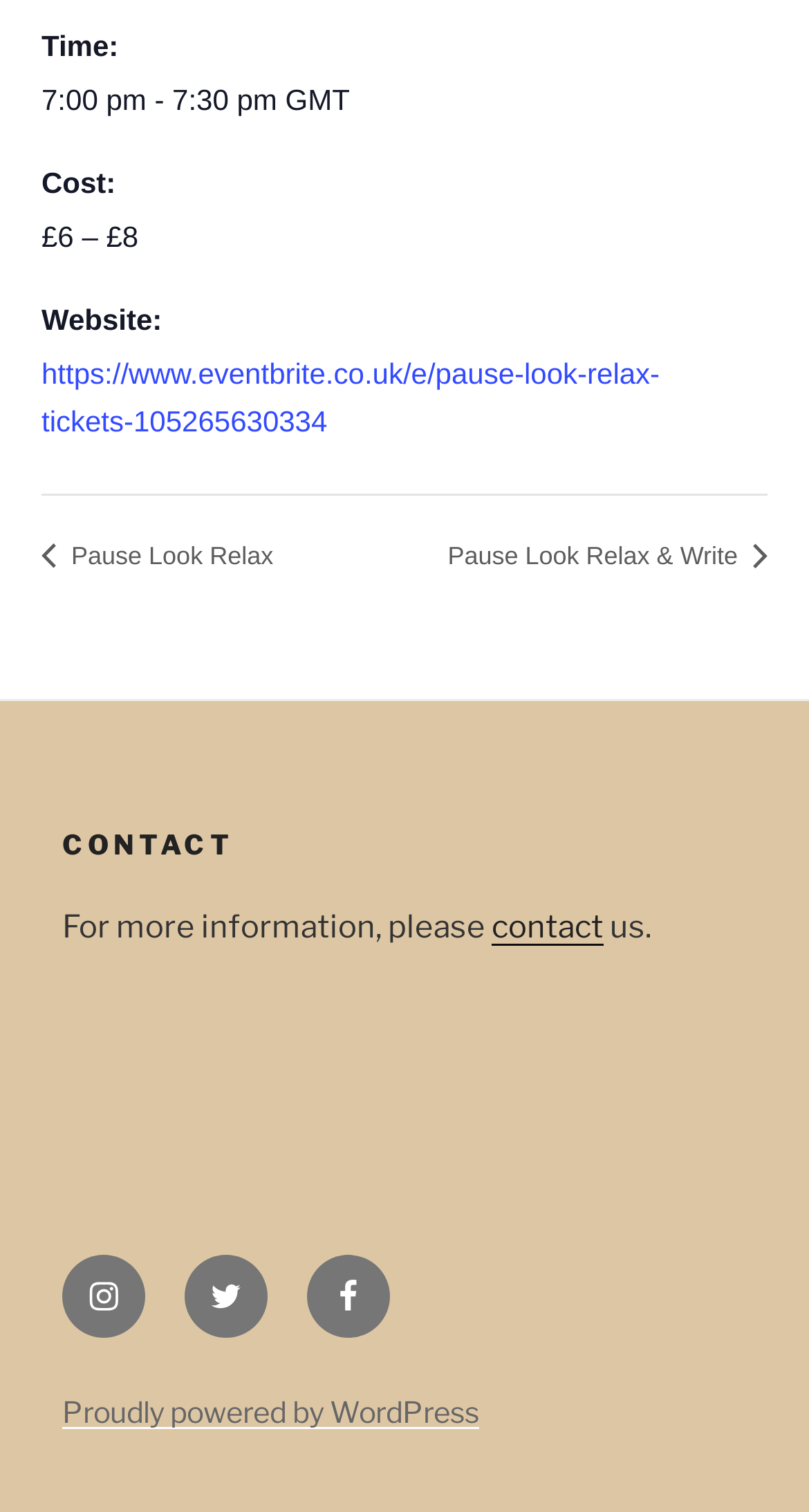What is the contact method?
Please provide a comprehensive answer to the question based on the webpage screenshot.

I found the contact method by looking at the 'CONTACT' section in the footer, which is a complementary element. The section contains a link to 'contact' and a sentence 'For more information, please contact us'.